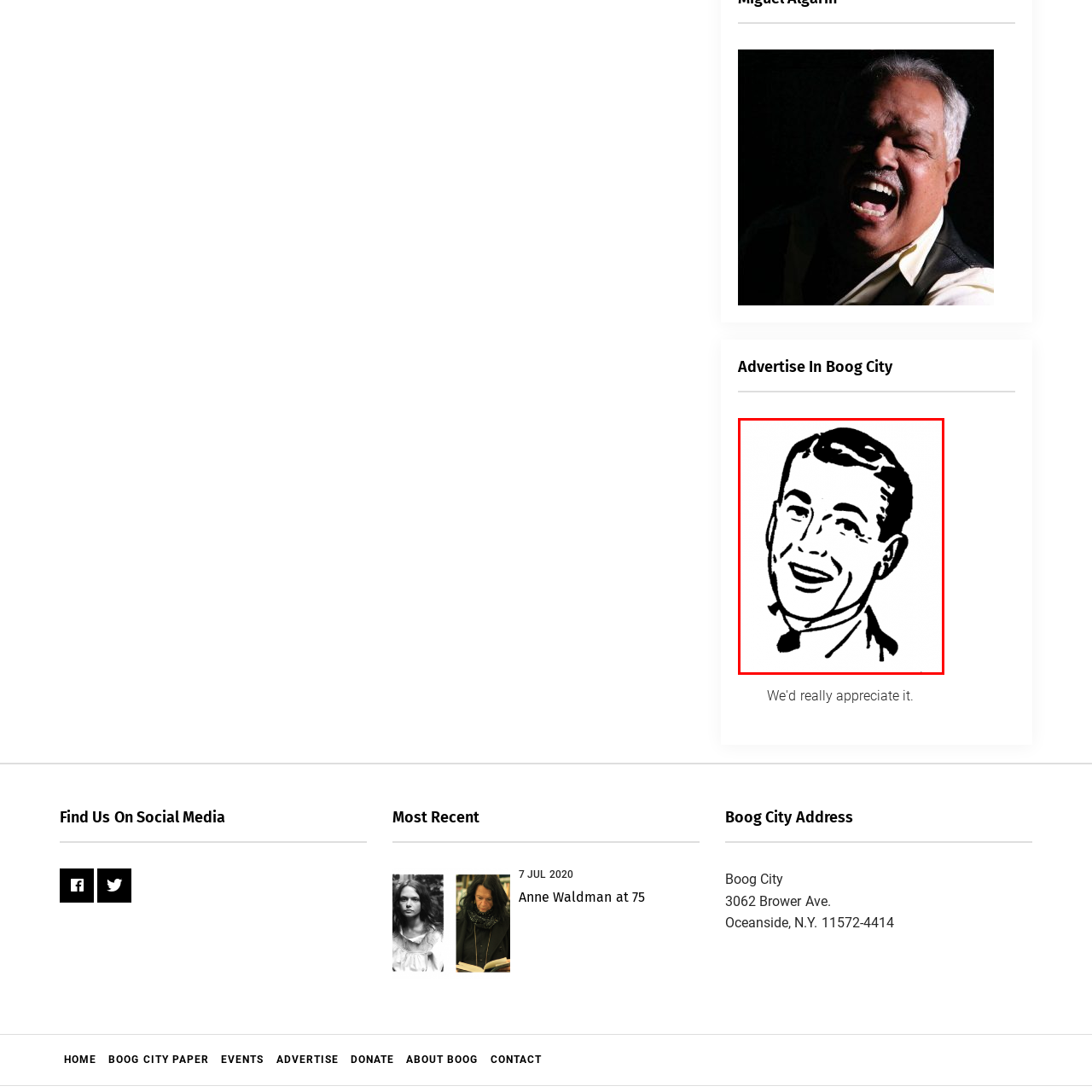What is the expression on the man's face? Please look at the image within the red bounding box and provide a one-word or short-phrase answer based on what you see.

Cheerful